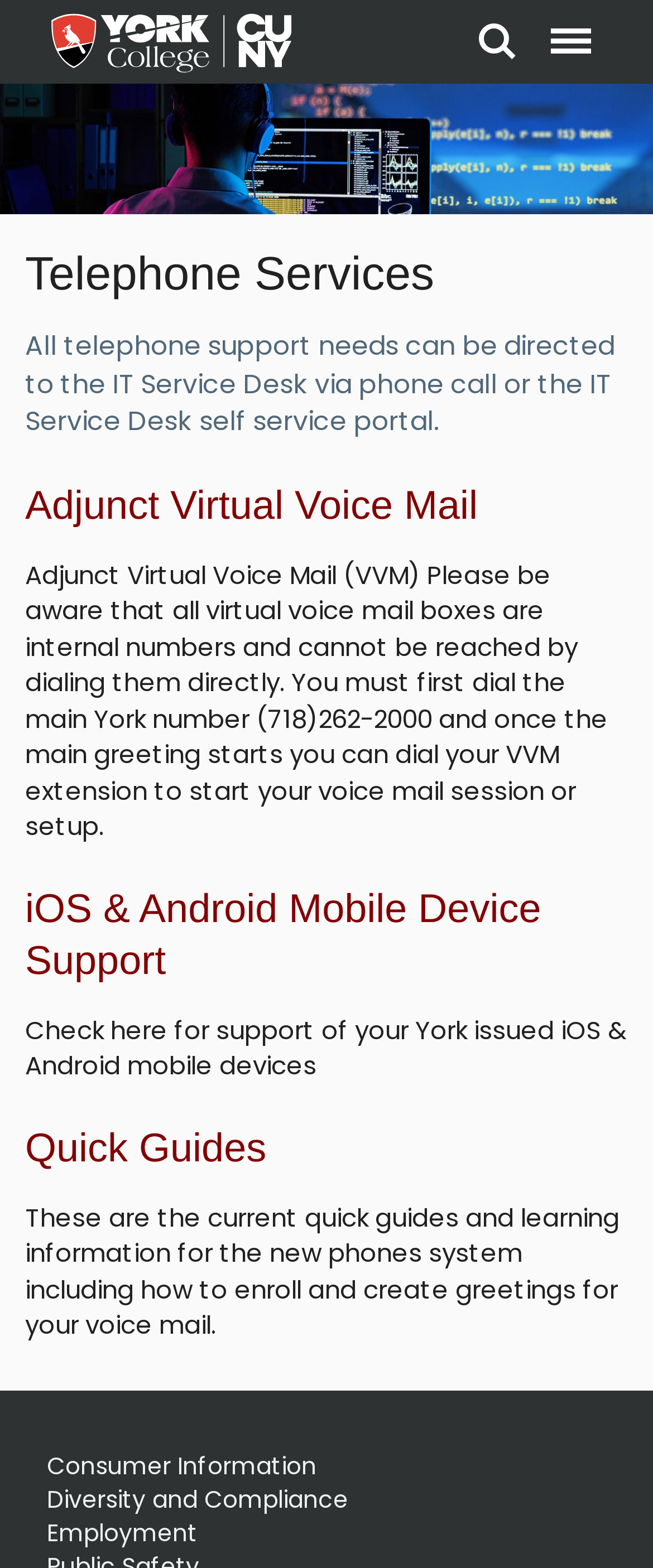Please find the bounding box coordinates of the section that needs to be clicked to achieve this instruction: "Check the Blog".

None